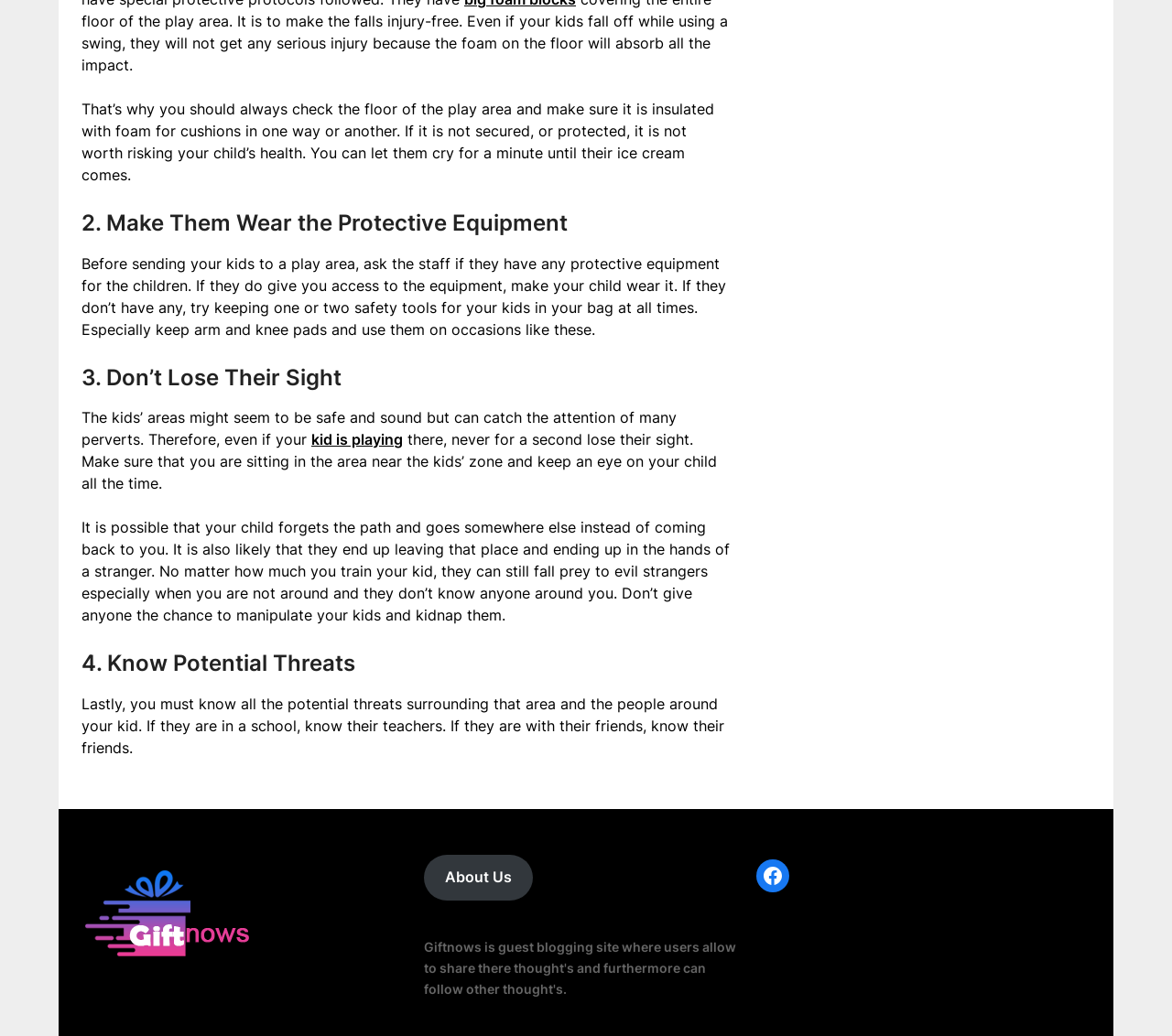Give a concise answer using only one word or phrase for this question:
What is the purpose of knowing potential threats?

To ensure child's safety